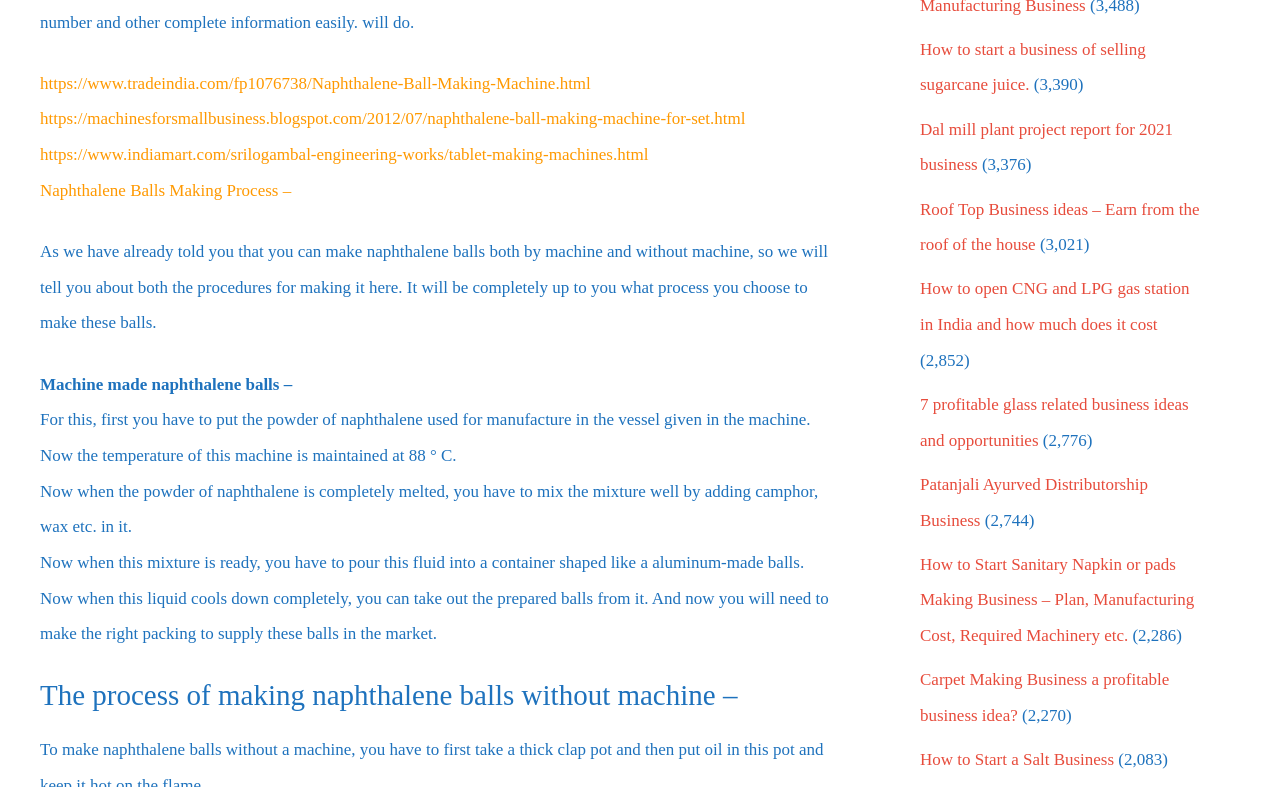Answer the following inquiry with a single word or phrase:
What is the shape of the container used for making naphthalene balls?

Aluminum-made balls